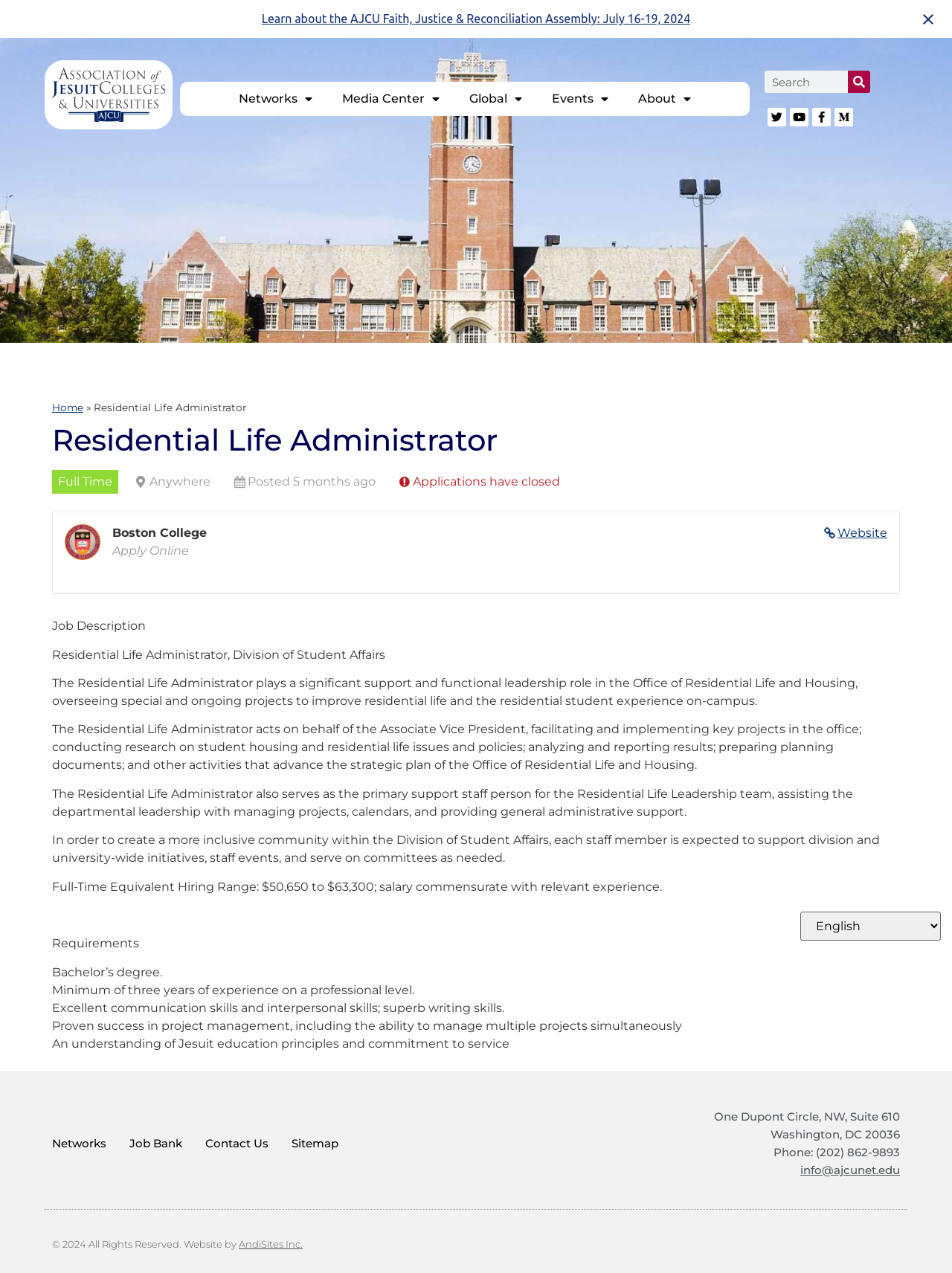Determine the bounding box coordinates of the clickable region to execute the instruction: "Visit the Boston College website". The coordinates should be four float numbers between 0 and 1, denoted as [left, top, right, bottom].

[0.866, 0.412, 0.932, 0.426]